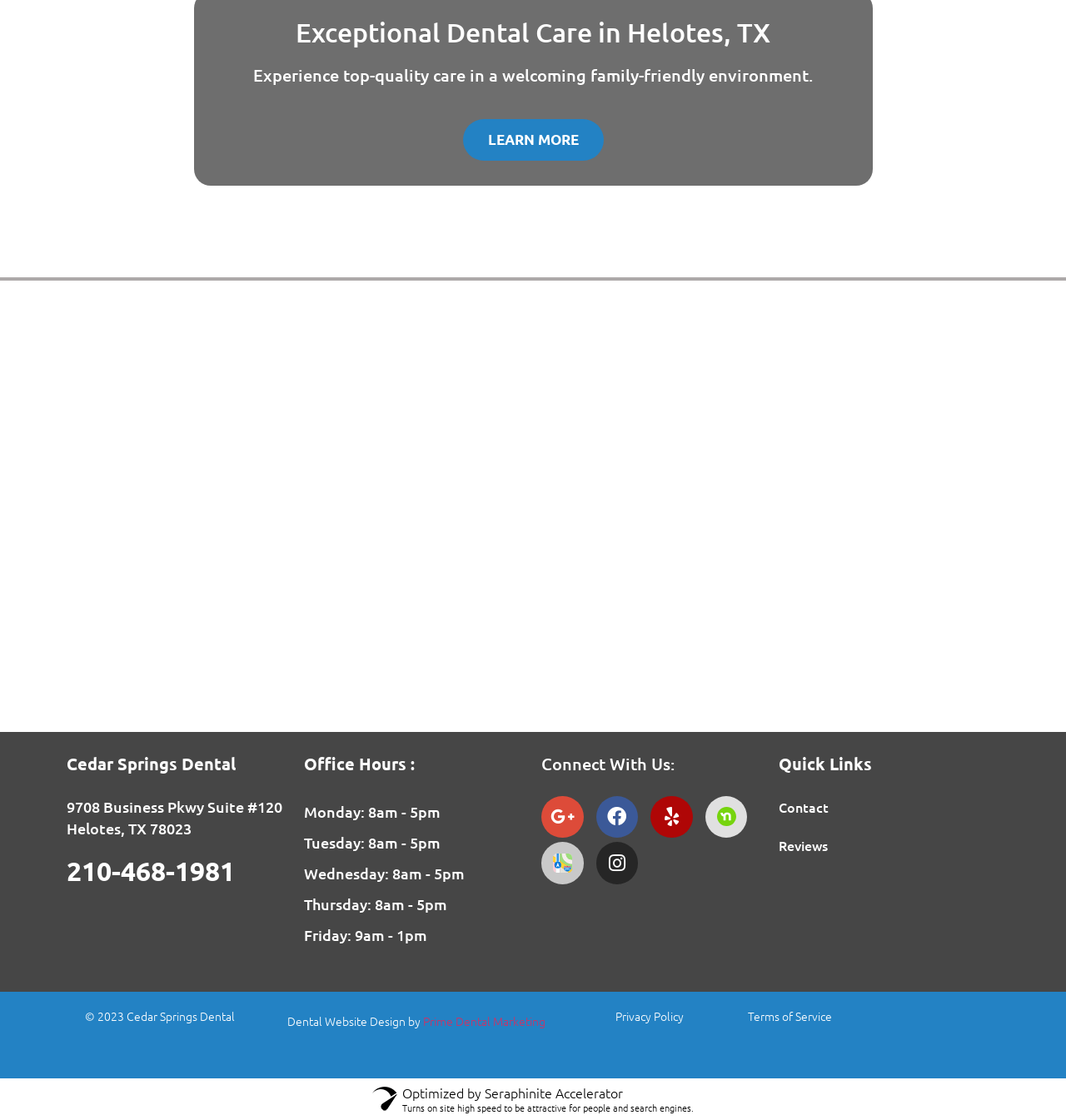What are the office hours of the dental clinic on Fridays?
Answer the question with a single word or phrase by looking at the picture.

9am - 1pm